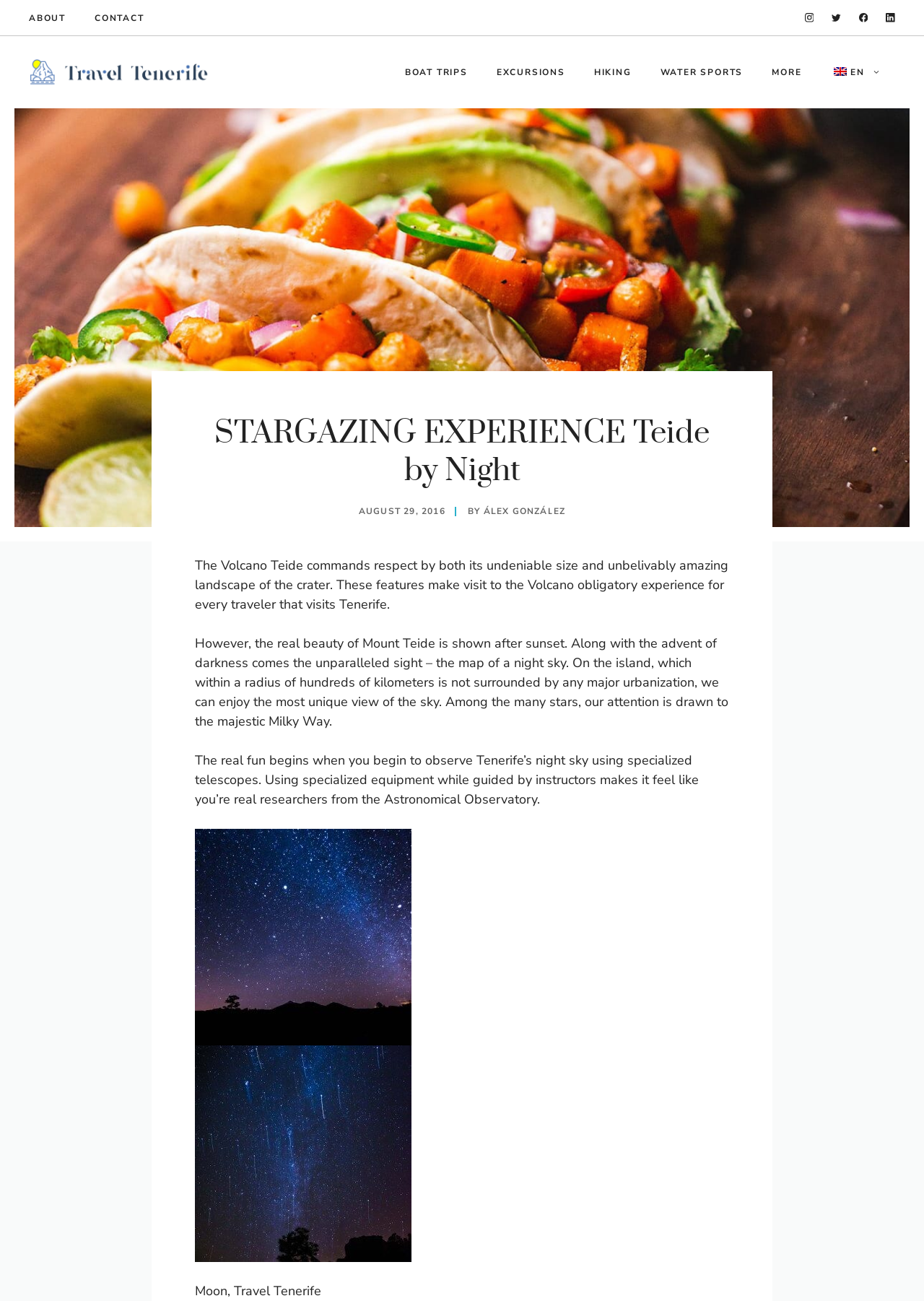Could you specify the bounding box coordinates for the clickable section to complete the following instruction: "Search for a keyword"?

None